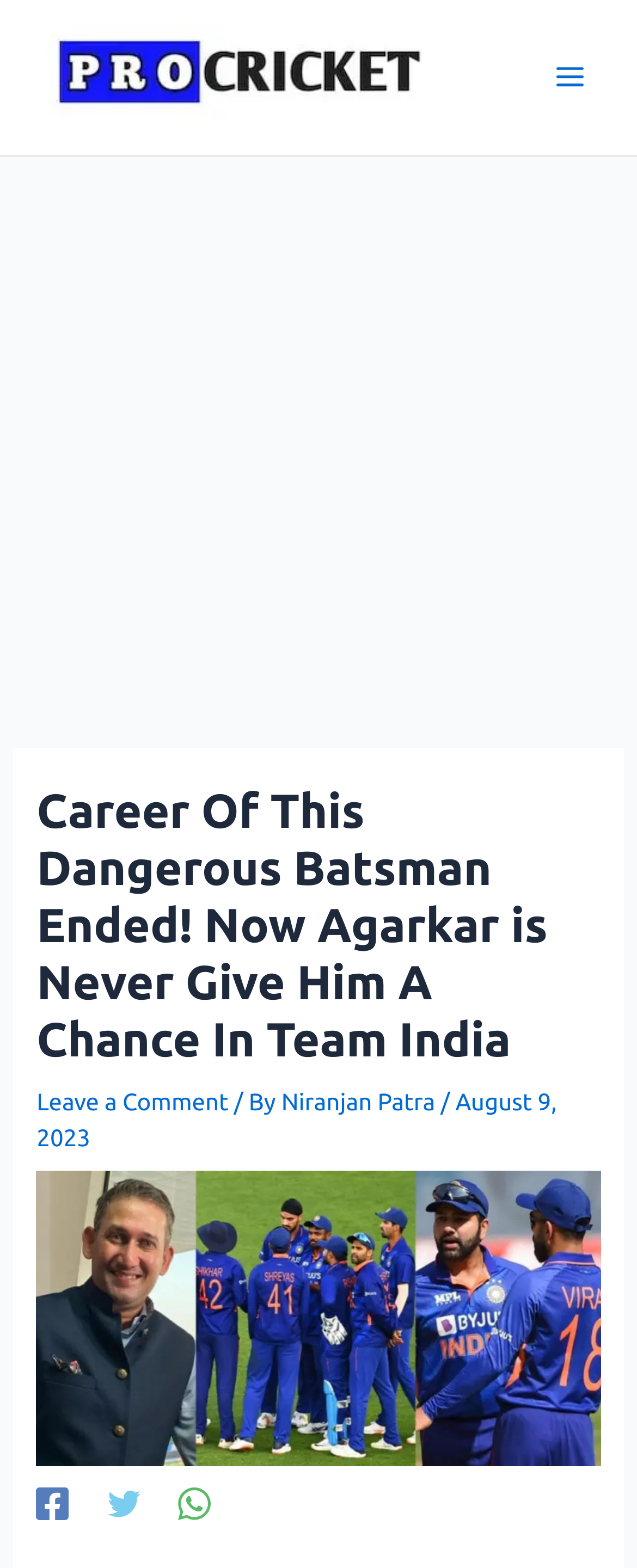Specify the bounding box coordinates for the region that must be clicked to perform the given instruction: "Share on Facebook".

[0.058, 0.949, 0.109, 0.97]